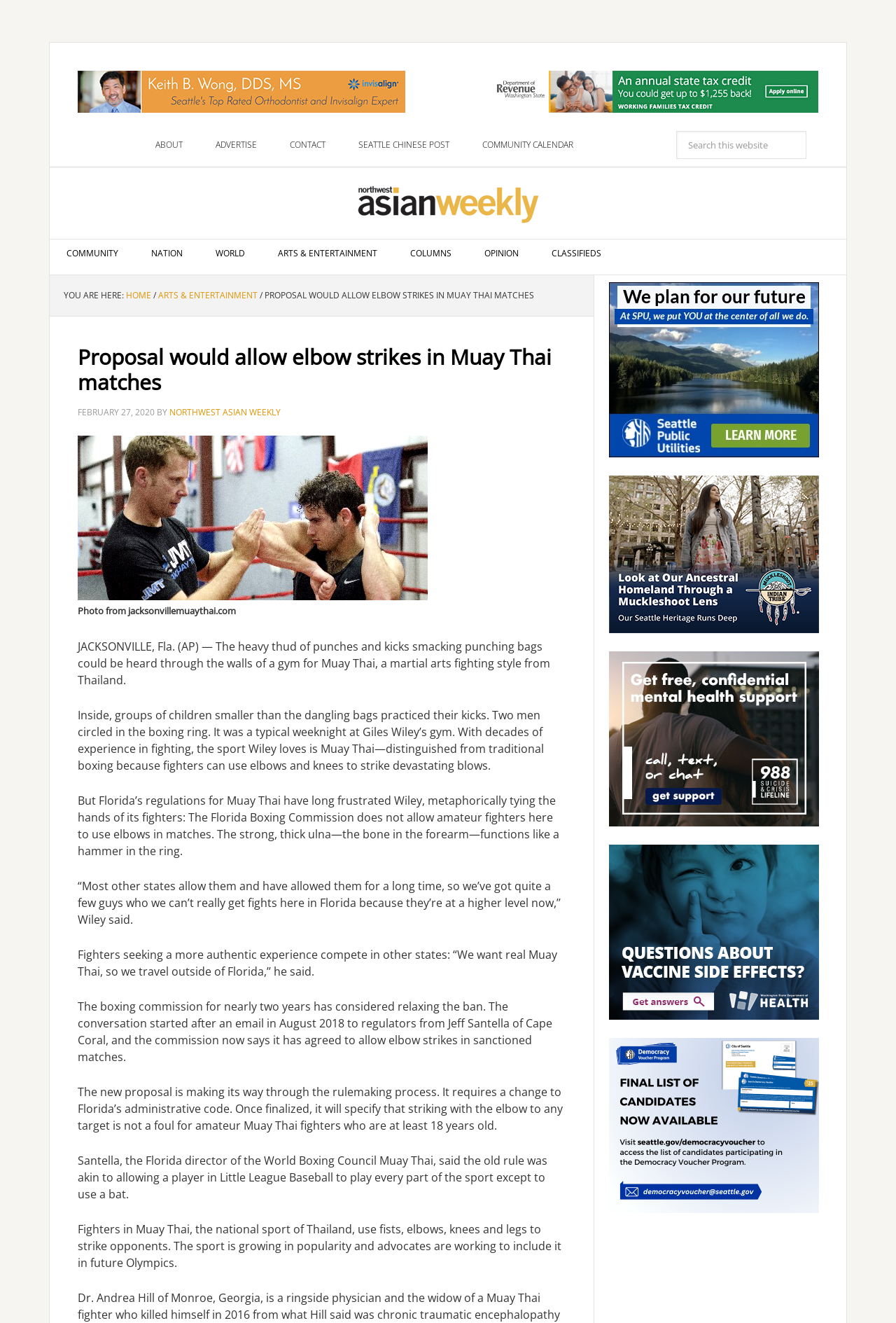Bounding box coordinates are specified in the format (top-left x, top-left y, bottom-right x, bottom-right y). All values are floating point numbers bounded between 0 and 1. Please provide the bounding box coordinate of the region this sentence describes: name="s" placeholder="Search this website"

[0.755, 0.099, 0.9, 0.12]